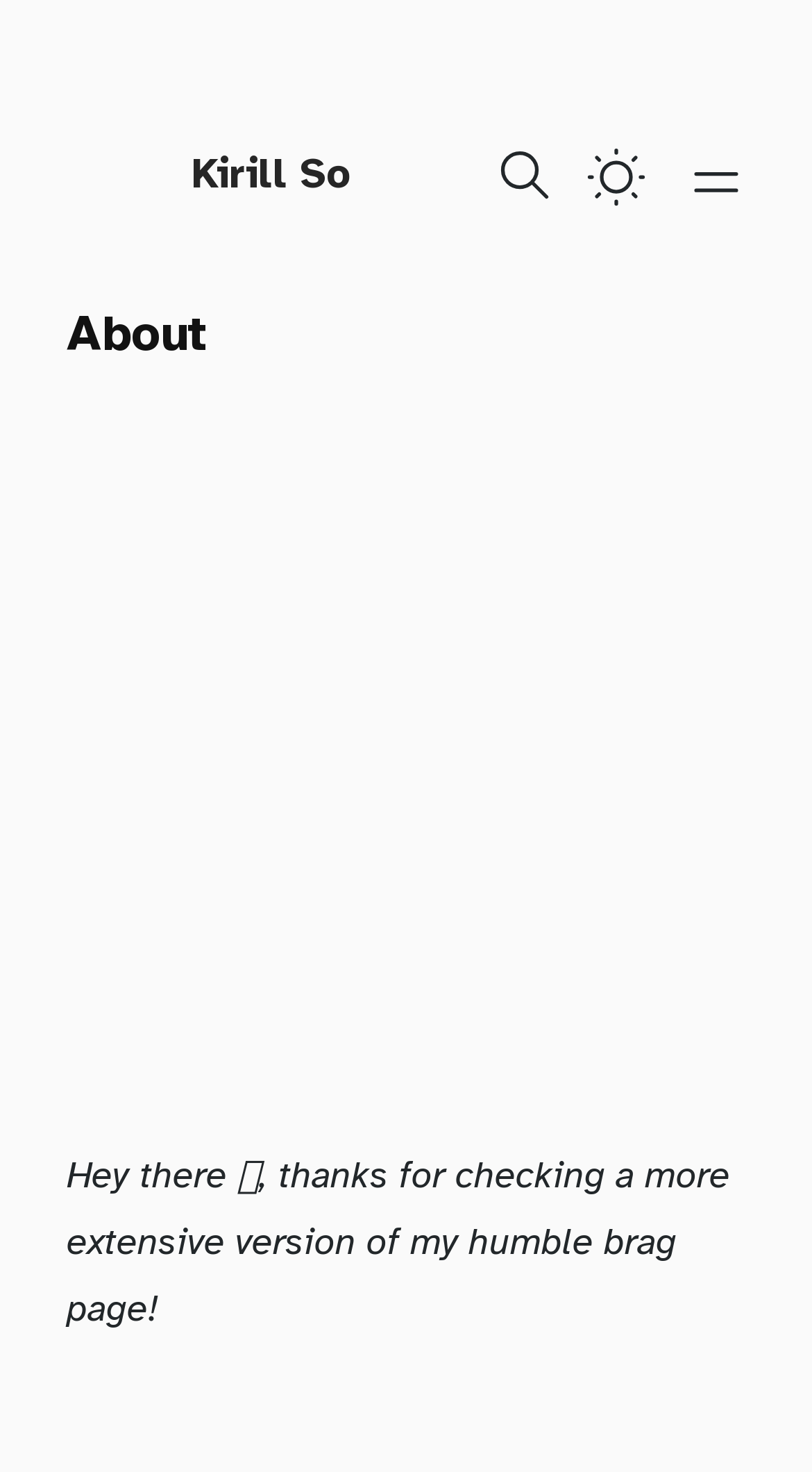Respond to the following question using a concise word or phrase: 
What is the tone of the author's greeting?

Friendly